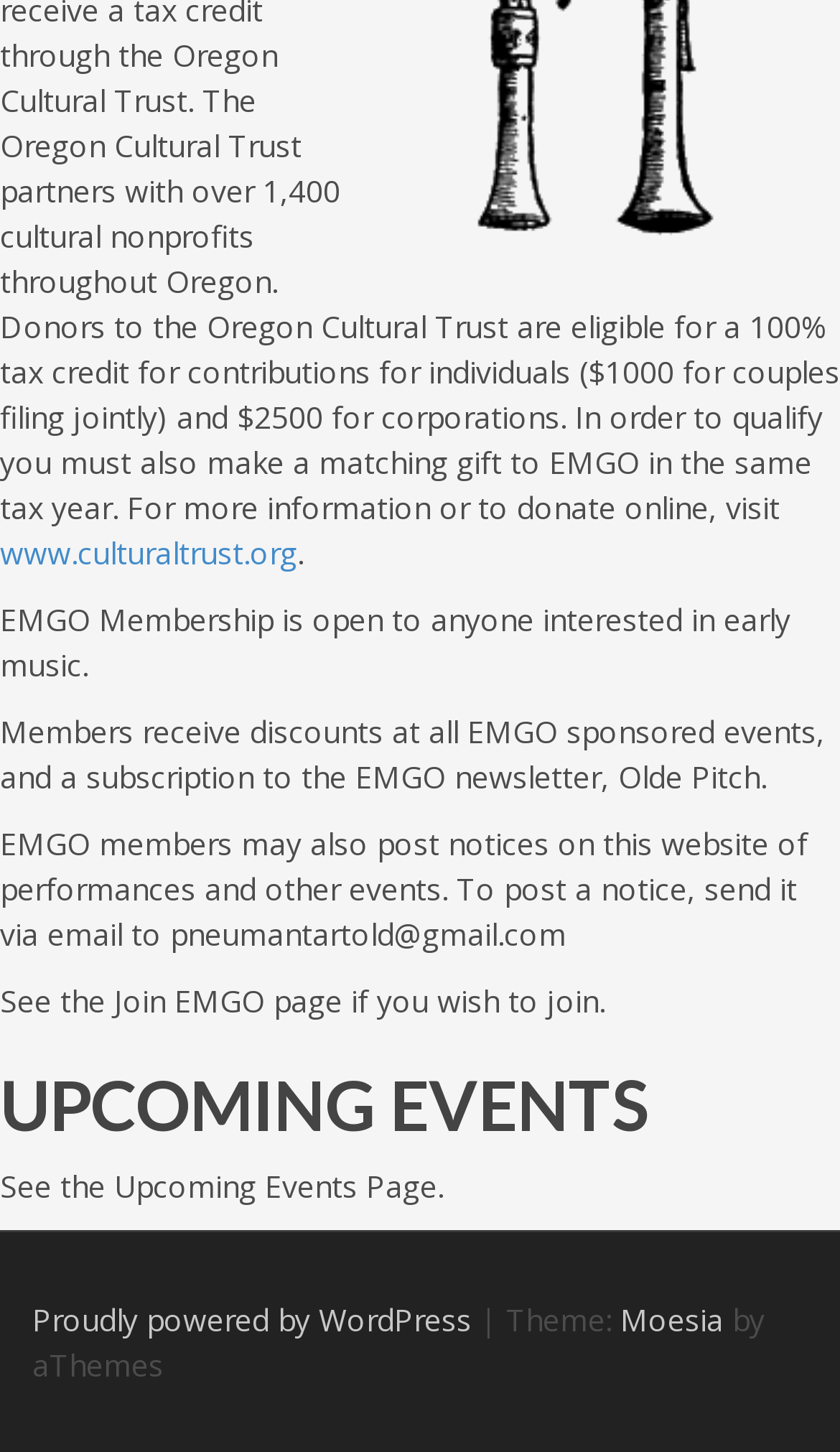What is the name of the theme used by the website?
Answer the question with a single word or phrase, referring to the image.

Moesia